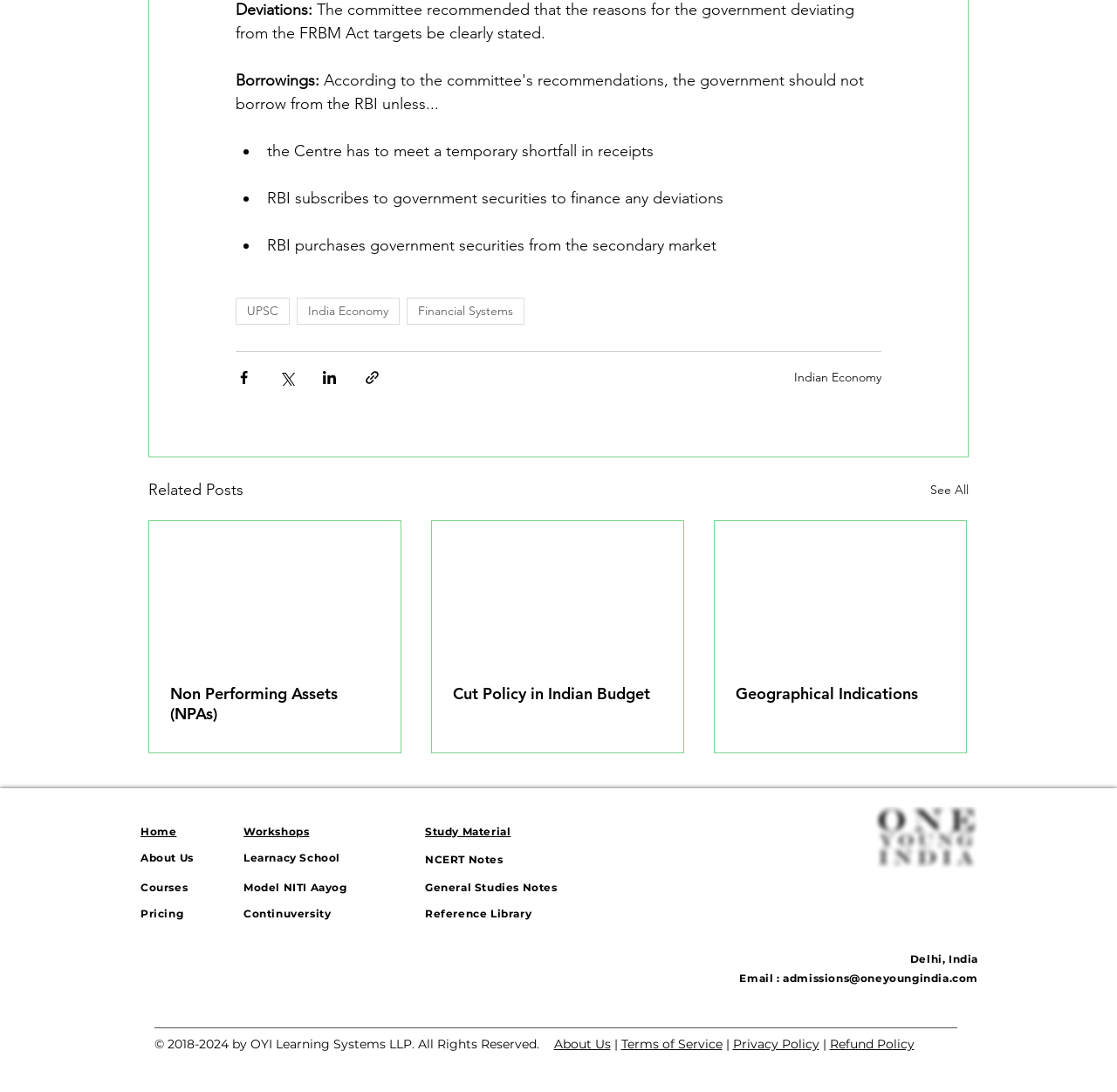What are the social media platforms listed?
Using the image as a reference, deliver a detailed and thorough answer to the question.

The webpage has a 'Social Bar' section at the bottom, which lists three social media platforms: Facebook, Instagram, and LinkedIn, each with a corresponding link.